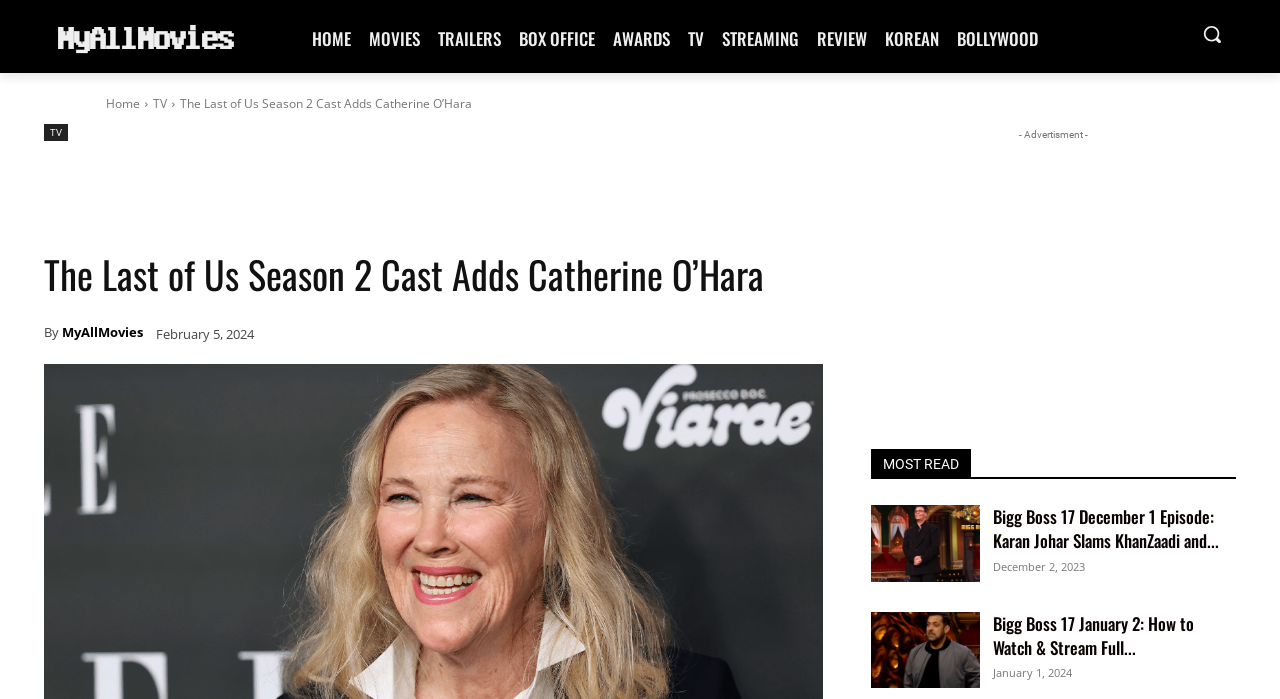Identify the bounding box of the HTML element described as: "MyAllMovies".

[0.048, 0.454, 0.112, 0.497]